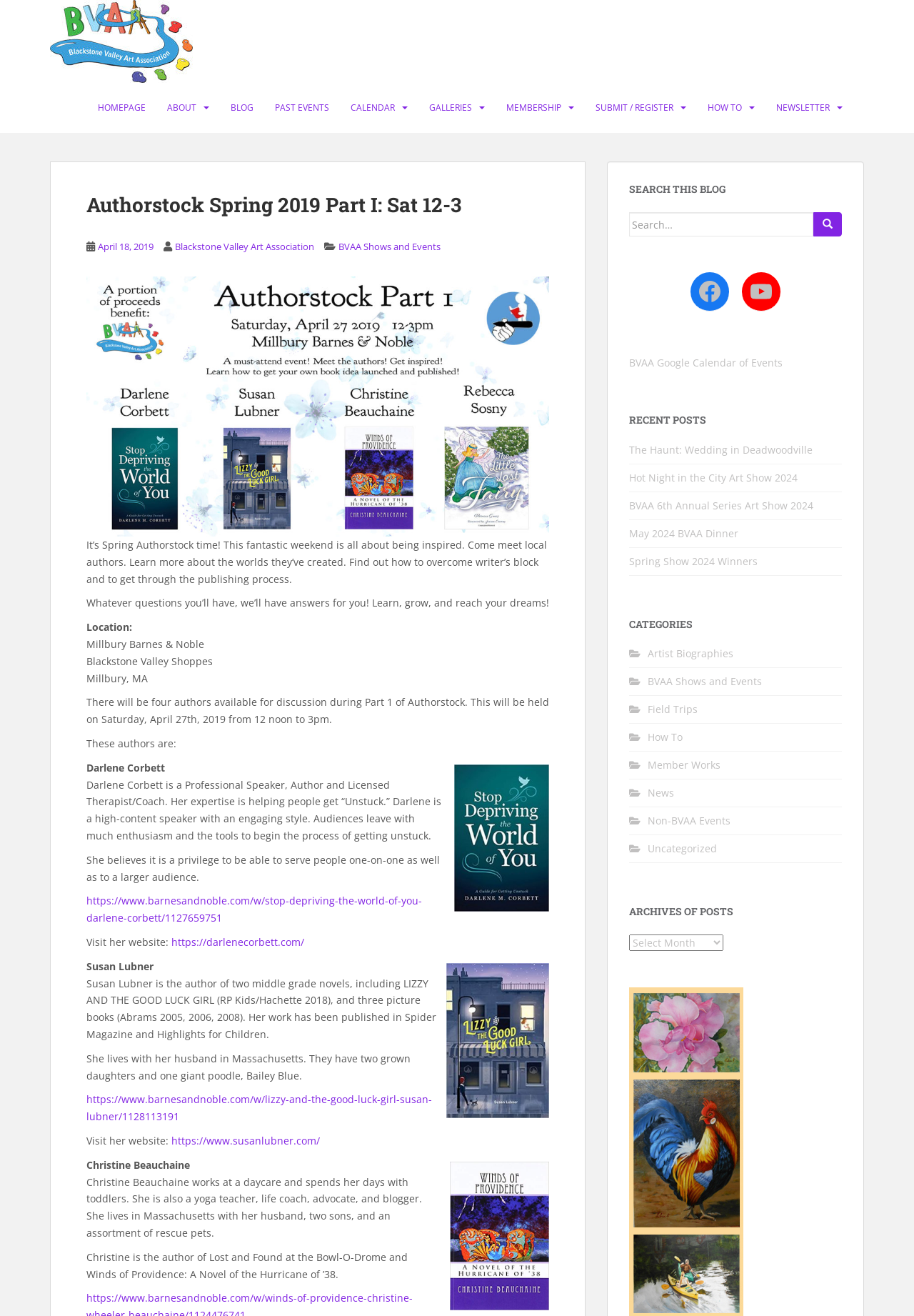Please identify and generate the text content of the webpage's main heading.

Authorstock Spring 2019 Part I: Sat 12-3